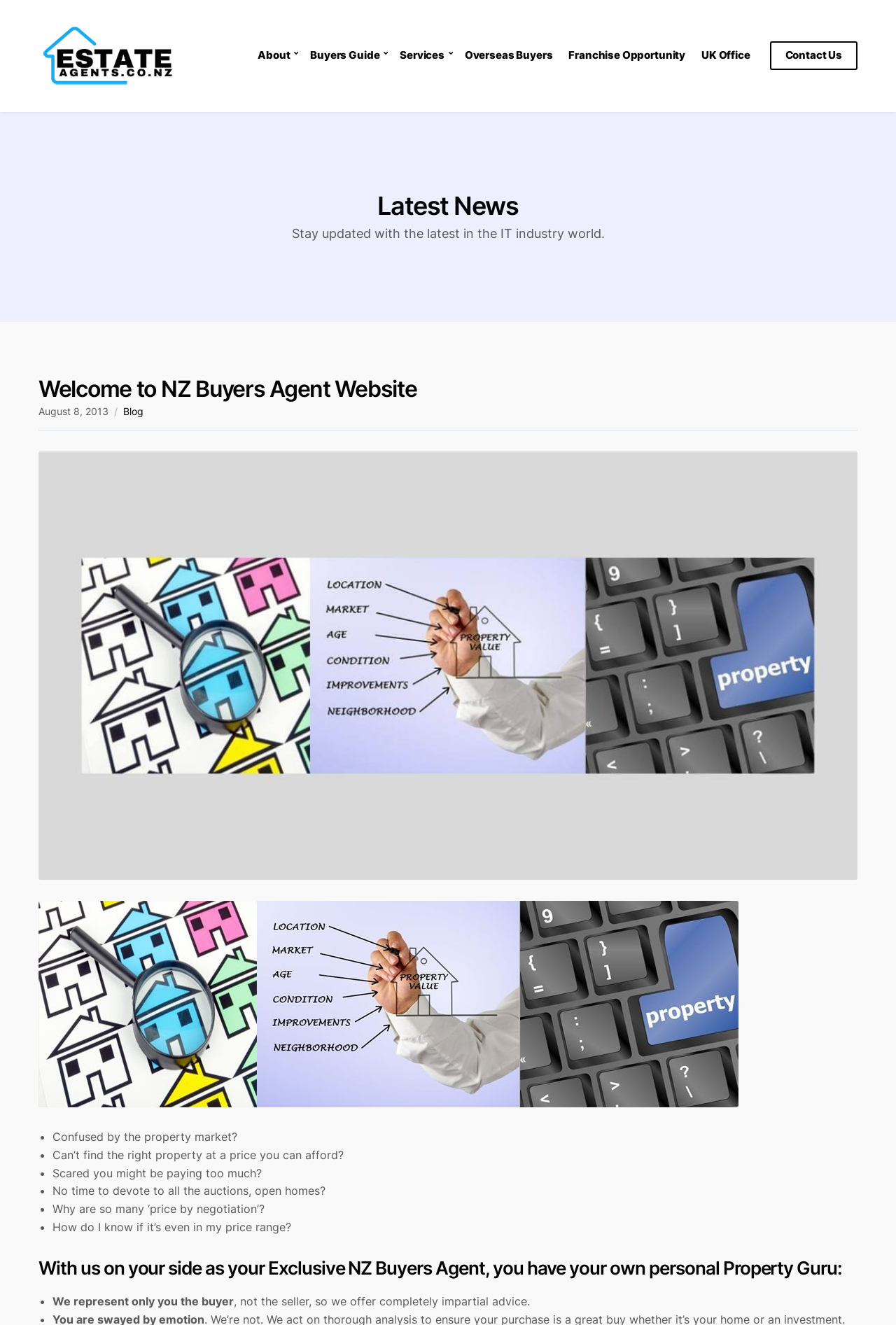Given the element description "About", identify the bounding box of the corresponding UI element.

[0.288, 0.032, 0.328, 0.052]